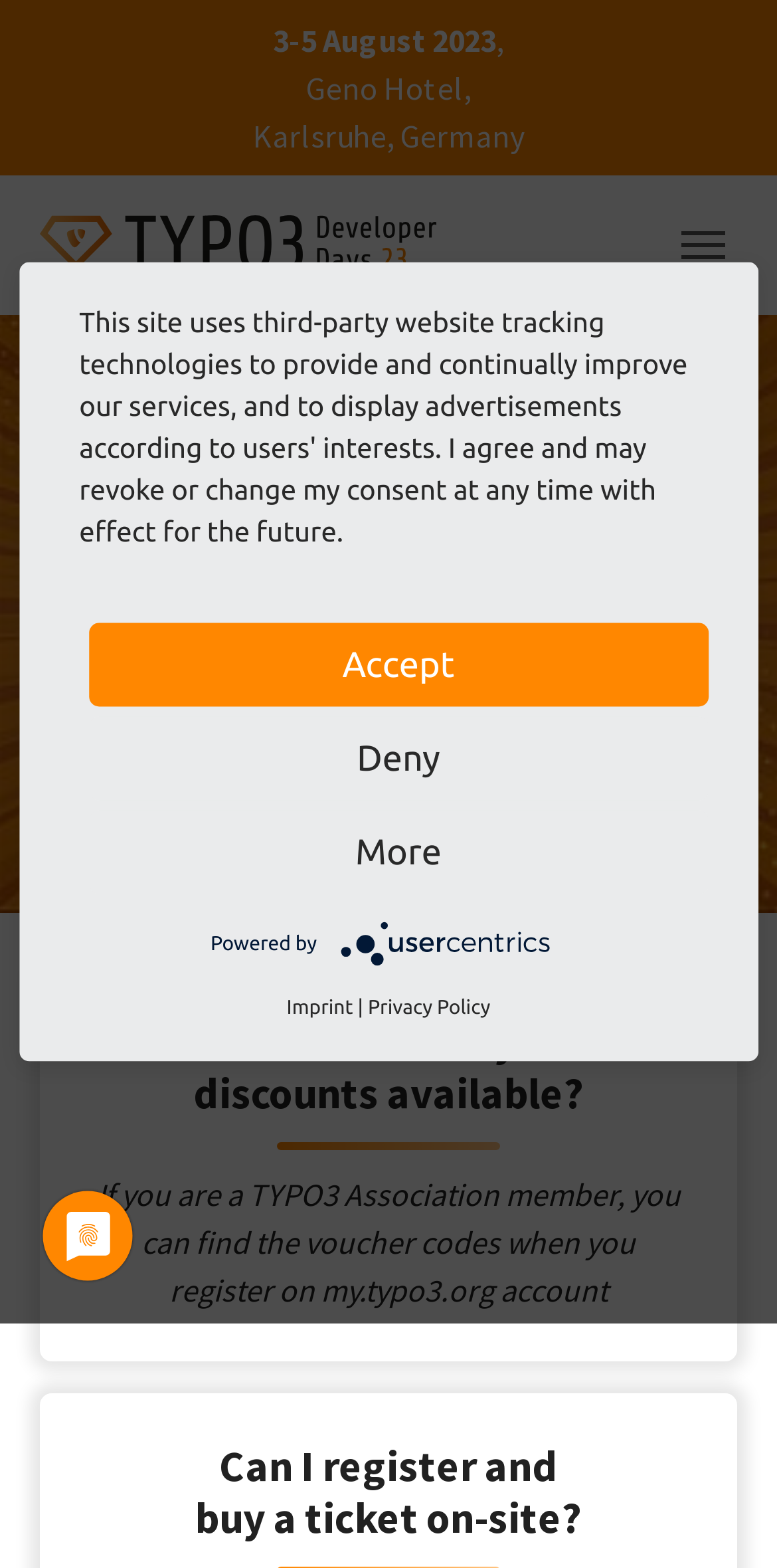Please locate the bounding box coordinates for the element that should be clicked to achieve the following instruction: "View Imprint". Ensure the coordinates are given as four float numbers between 0 and 1, i.e., [left, top, right, bottom].

[0.369, 0.632, 0.454, 0.651]